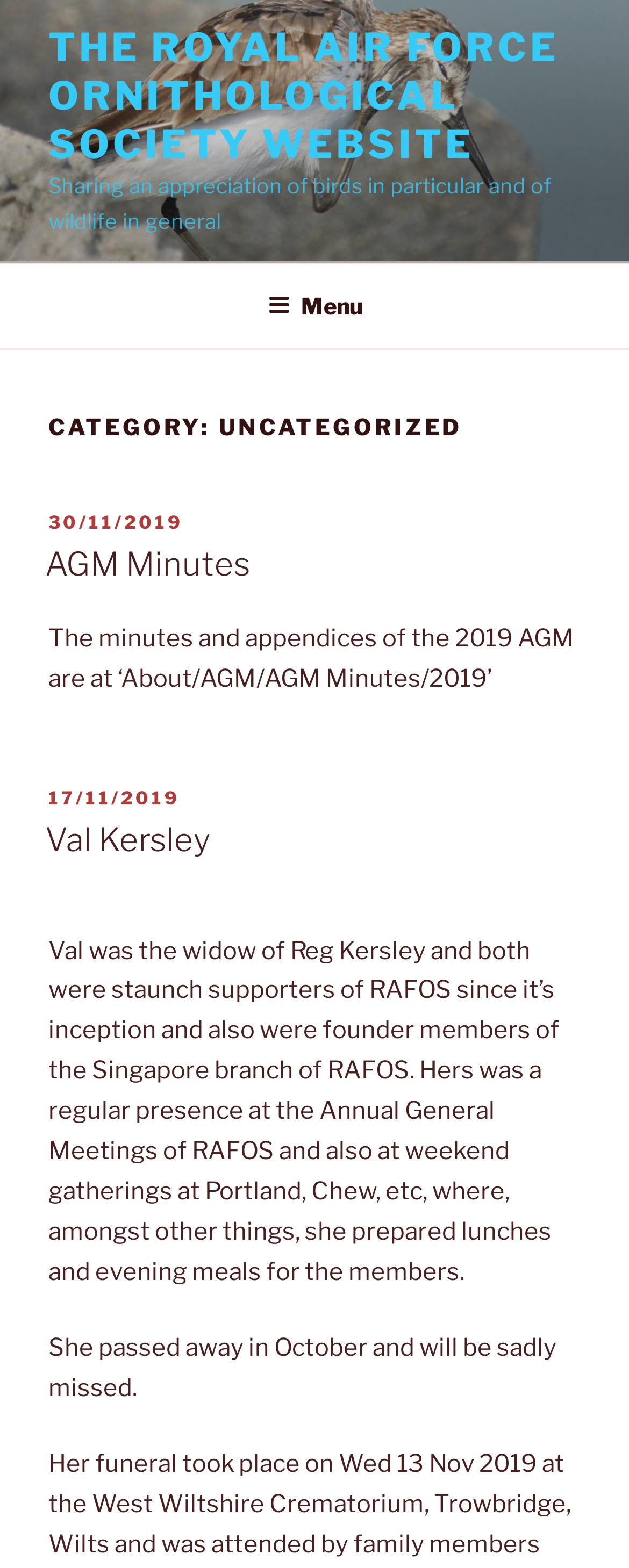What is the date of the AGM Minutes post?
Give a one-word or short phrase answer based on the image.

30/11/2019